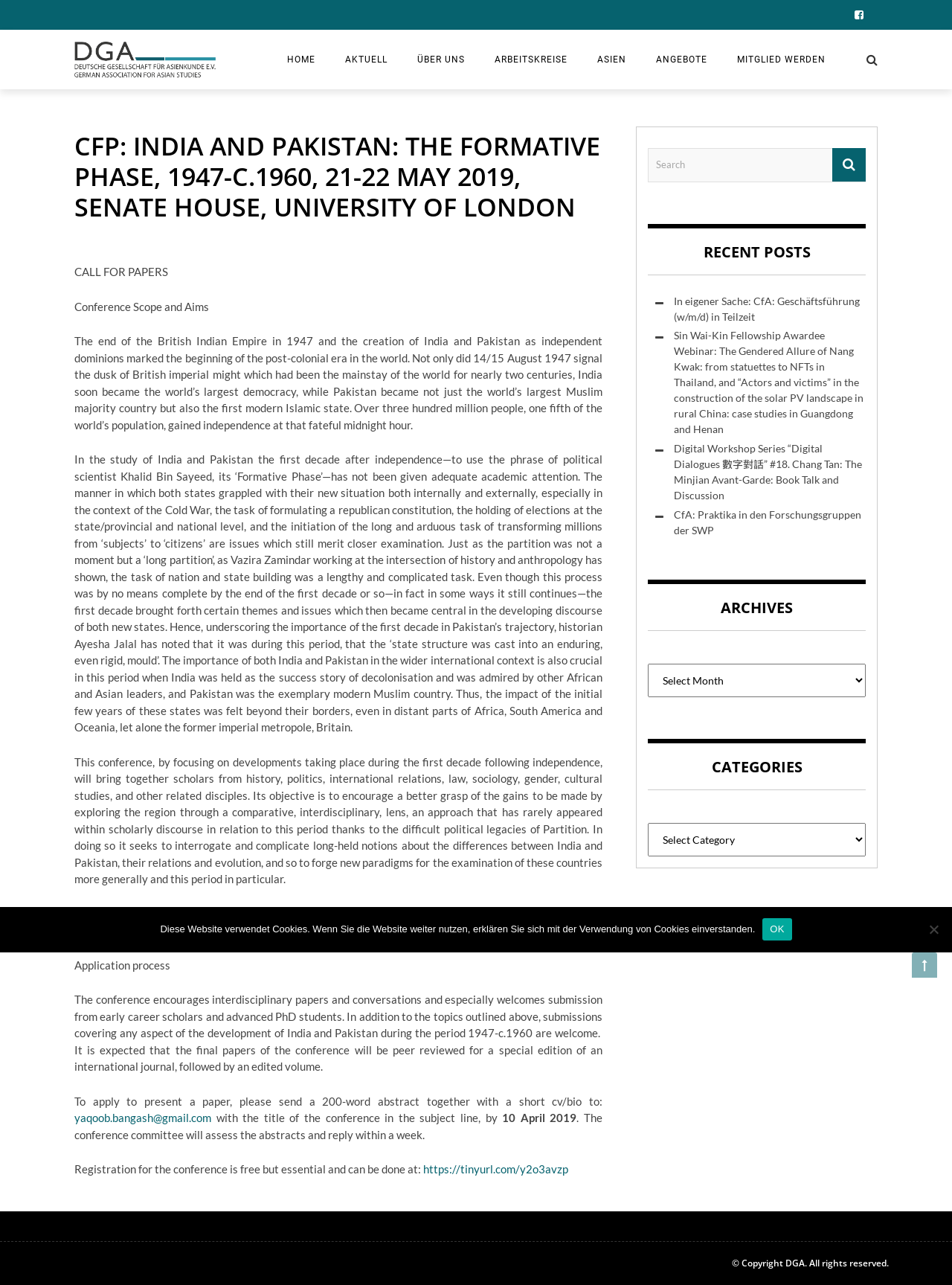Please provide a comprehensive response to the question below by analyzing the image: 
What is the deadline for submitting abstracts?

The deadline for submitting abstracts for the conference is 10 April 2019, and the conference committee will assess the abstracts and reply within a week.